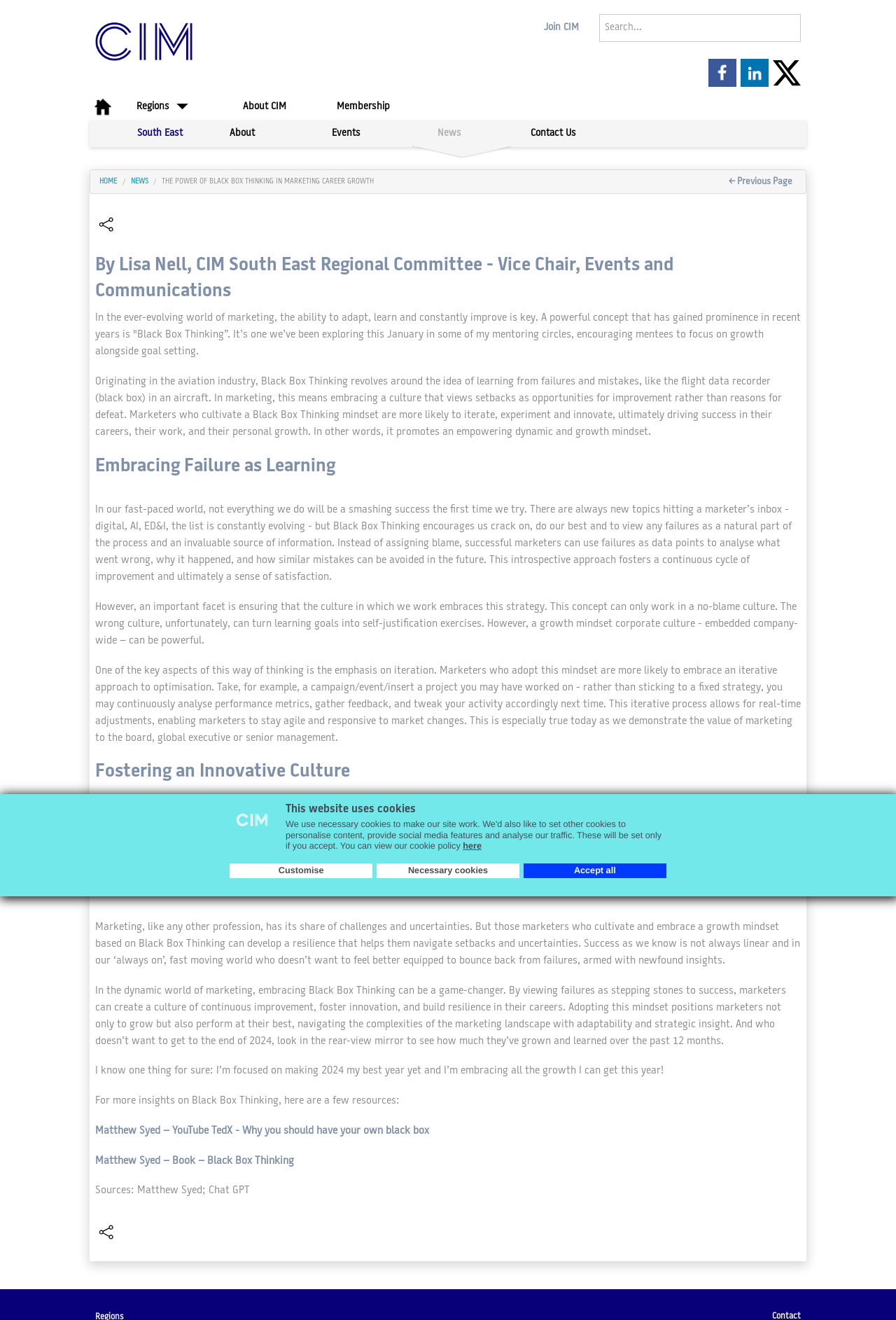Could you find the bounding box coordinates of the clickable area to complete this instruction: "Check out CIM on Facebook"?

[0.791, 0.045, 0.822, 0.066]